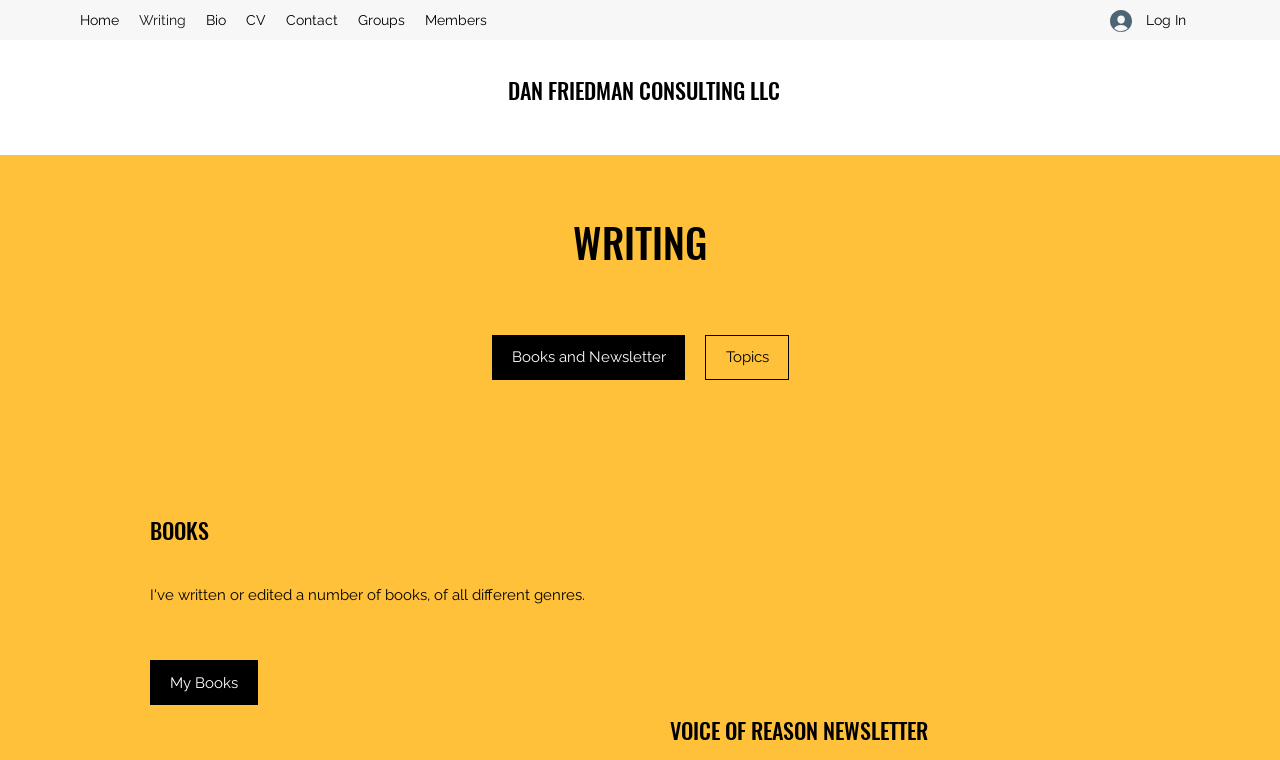Utilize the details in the image to thoroughly answer the following question: What is the name of the consulting company?

I found the answer by looking at the link element with the text 'DAN FRIEDMAN CONSULTING LLC' which is located at the top of the webpage, indicating that it is the name of the consulting company.